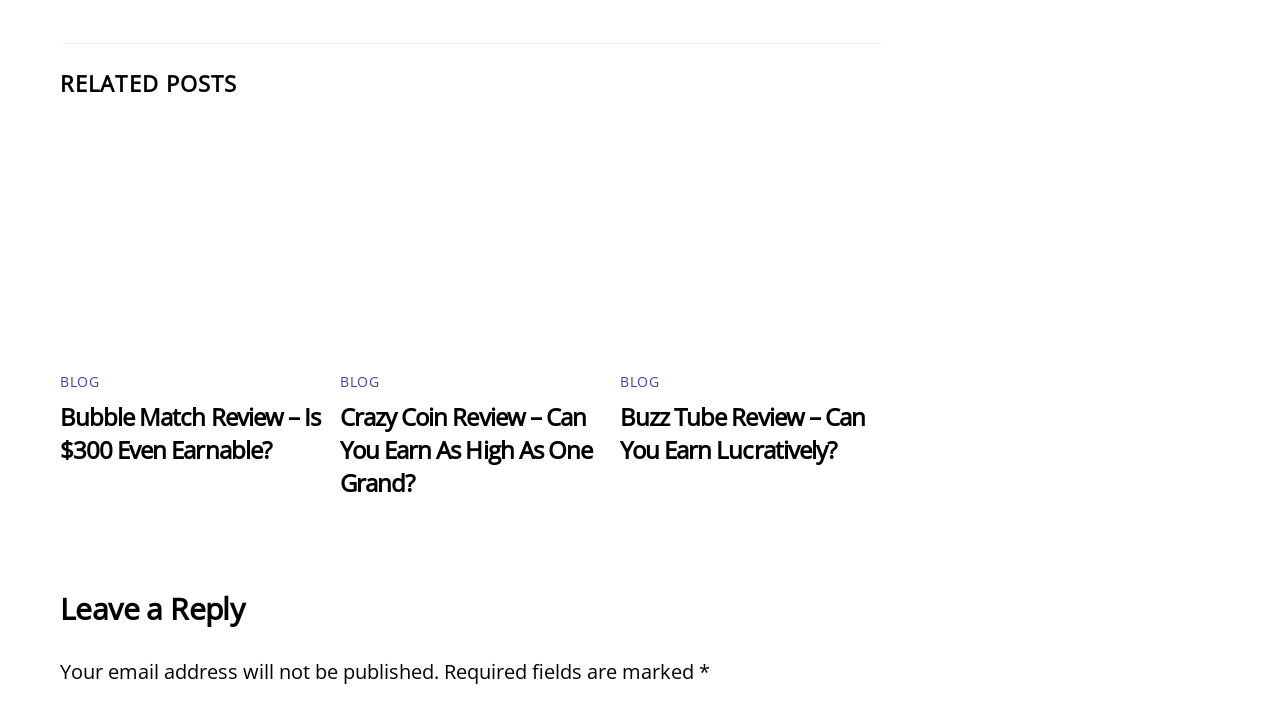Please find the bounding box for the following UI element description. Provide the coordinates in (top-left x, top-left y, bottom-right x, bottom-right y) format, with values between 0 and 1: Blog

[0.266, 0.513, 0.297, 0.539]